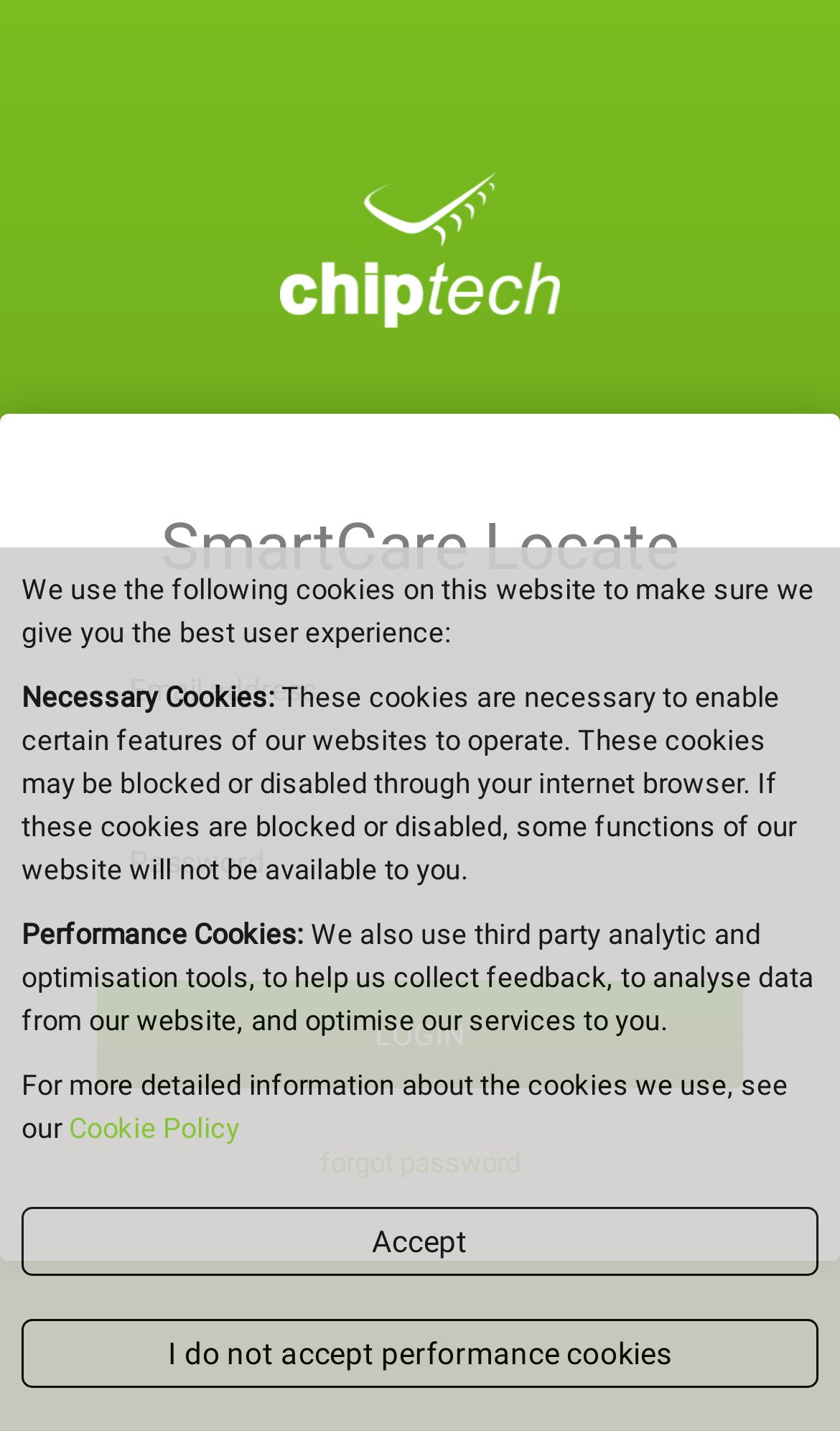Use the information in the screenshot to answer the question comprehensively: What is the purpose of the 'Accept' button in the 'Cookie Policy' section?

The 'Accept' button is placed in the 'Cookie Policy' section, indicating that it is used to accept the use of cookies on the website, including necessary and performance cookies.